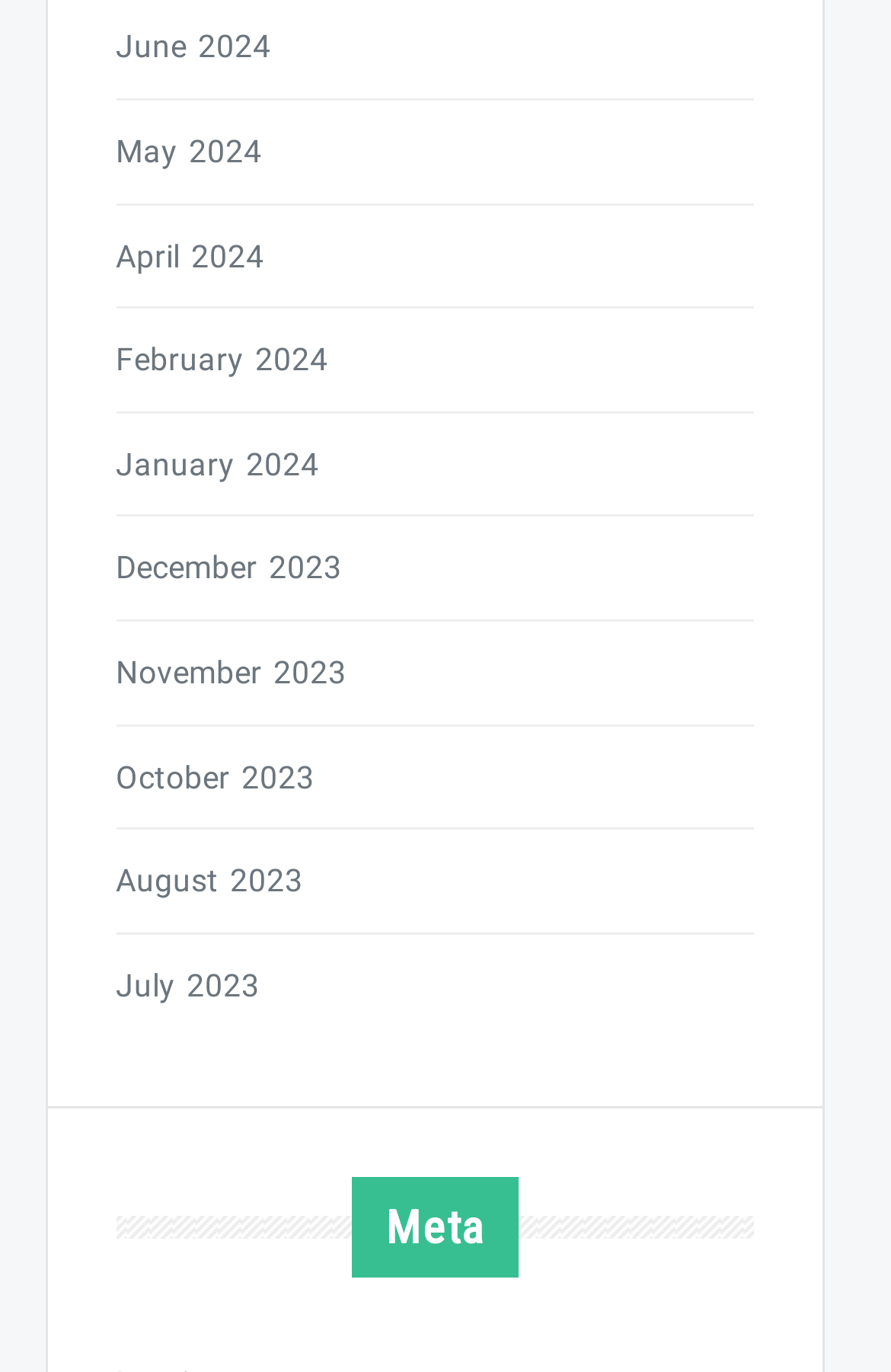What is the most recent month listed?
From the screenshot, provide a brief answer in one word or phrase.

June 2024